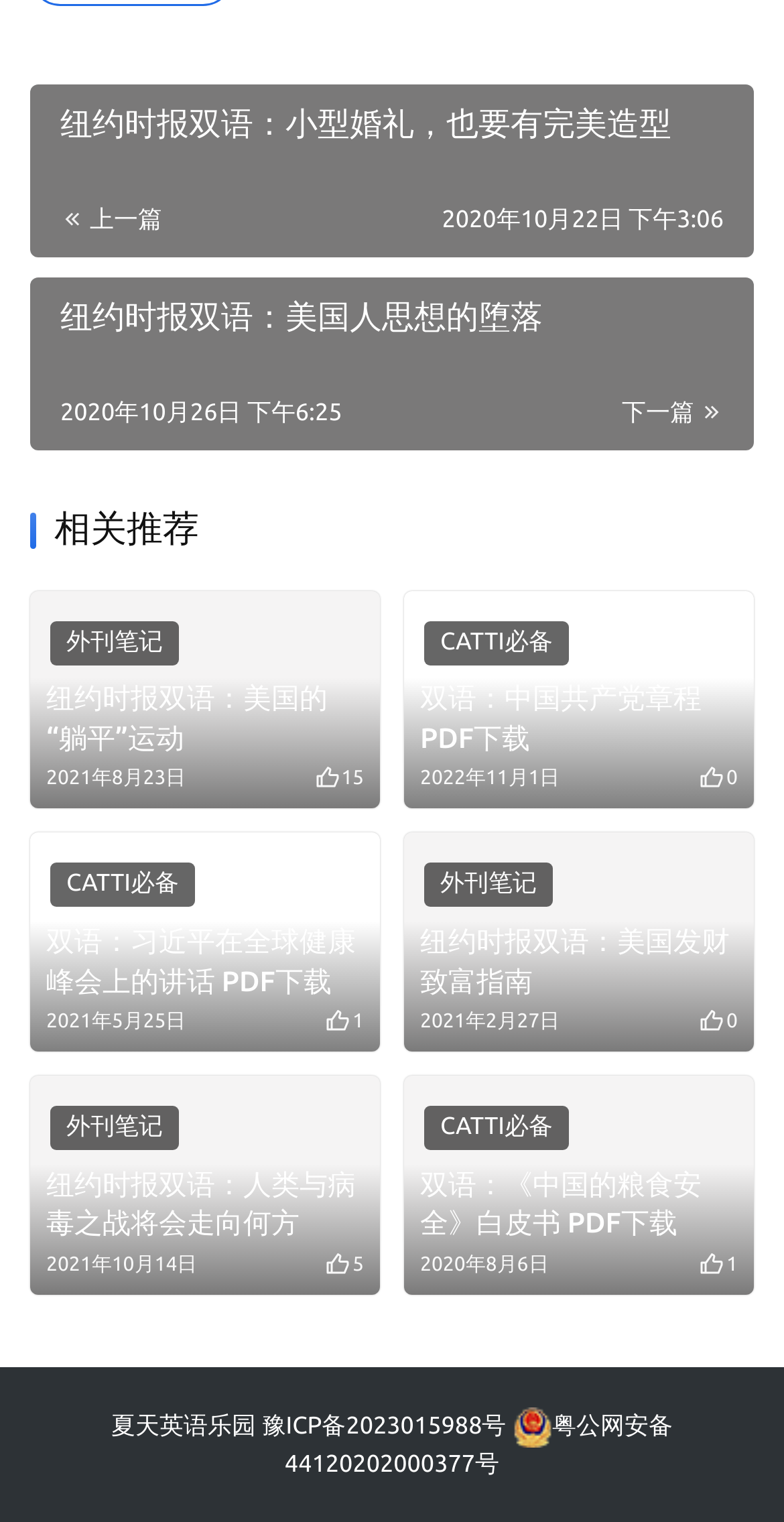Please identify the bounding box coordinates of the clickable area that will fulfill the following instruction: "Browse related recommendations". The coordinates should be in the format of four float numbers between 0 and 1, i.e., [left, top, right, bottom].

[0.038, 0.335, 0.962, 0.361]